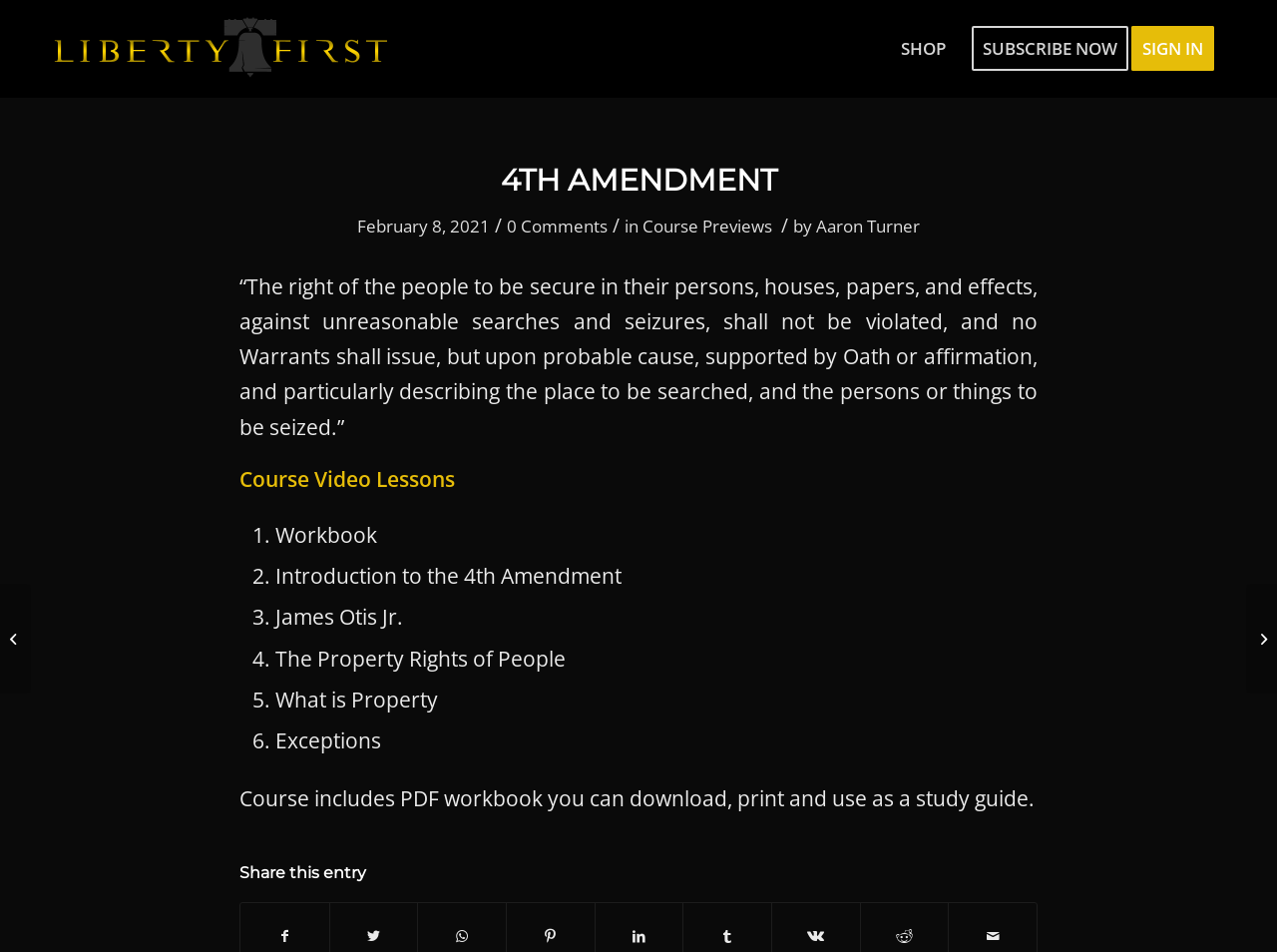Locate the bounding box of the UI element with the following description: "alt="LFS"".

[0.039, 0.0, 0.305, 0.103]